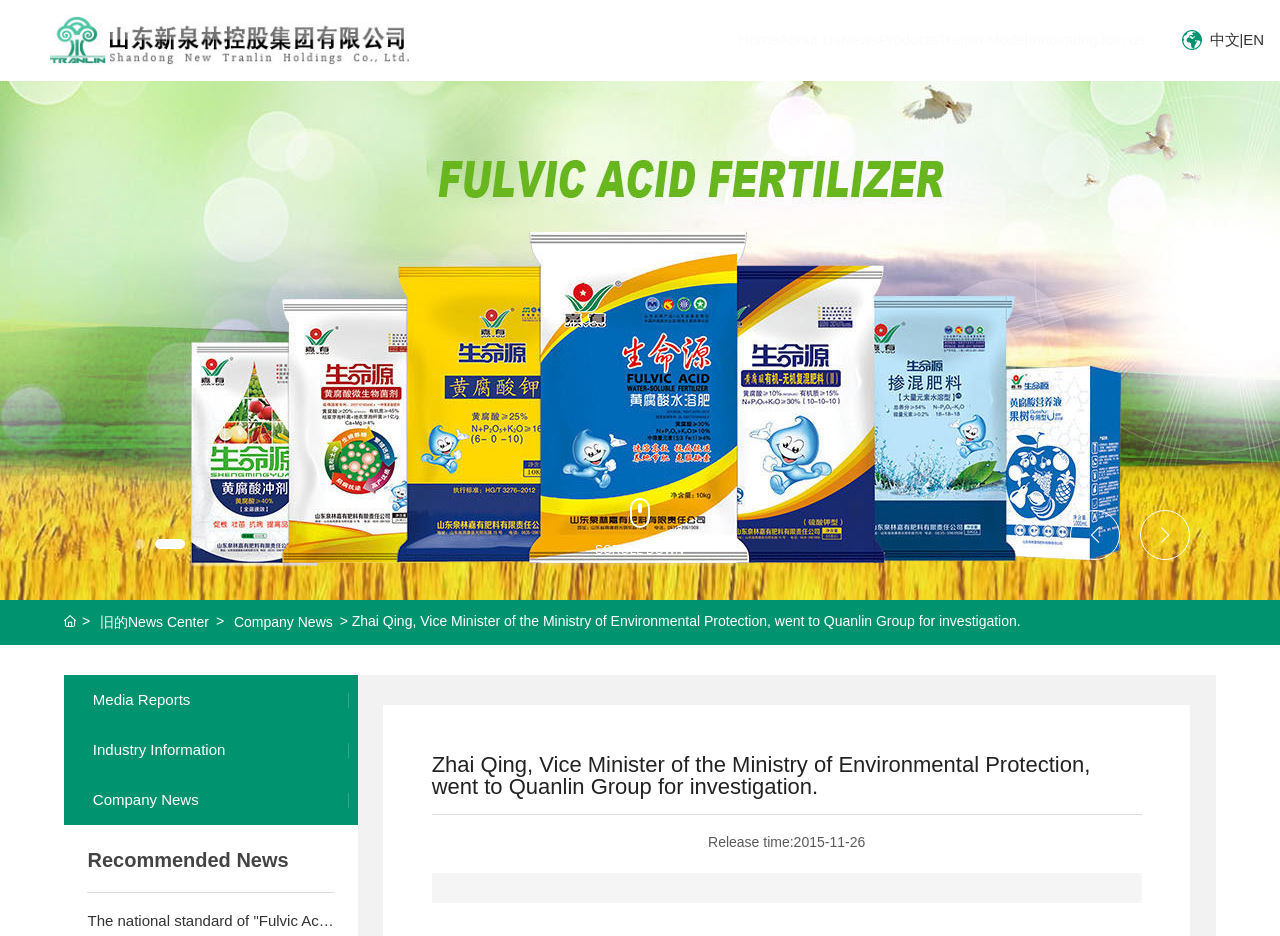How many buttons are there for navigating slides?
From the screenshot, provide a brief answer in one word or phrase.

5